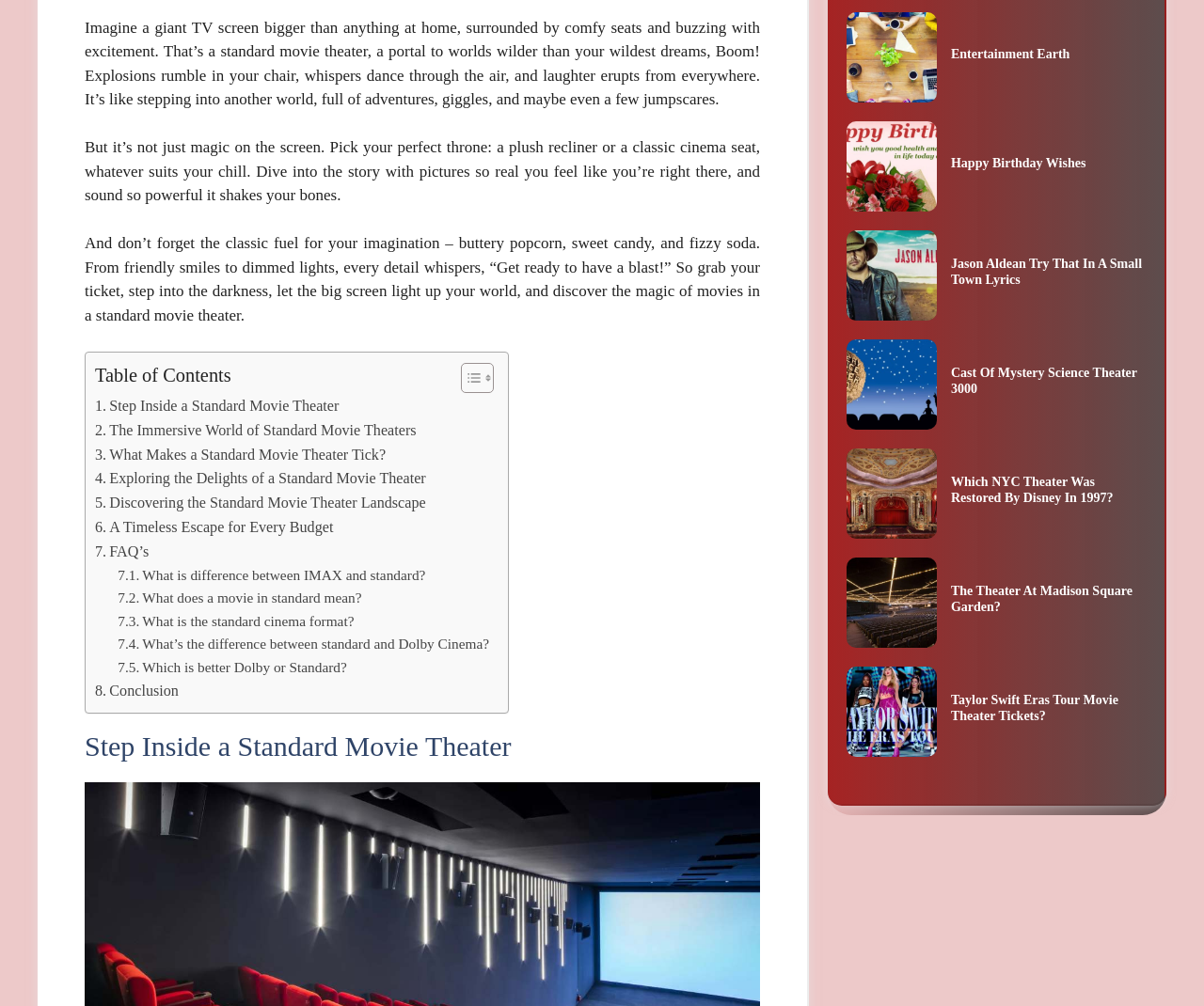Based on the element description "A Little Fight Mewsic", predict the bounding box coordinates of the UI element.

None